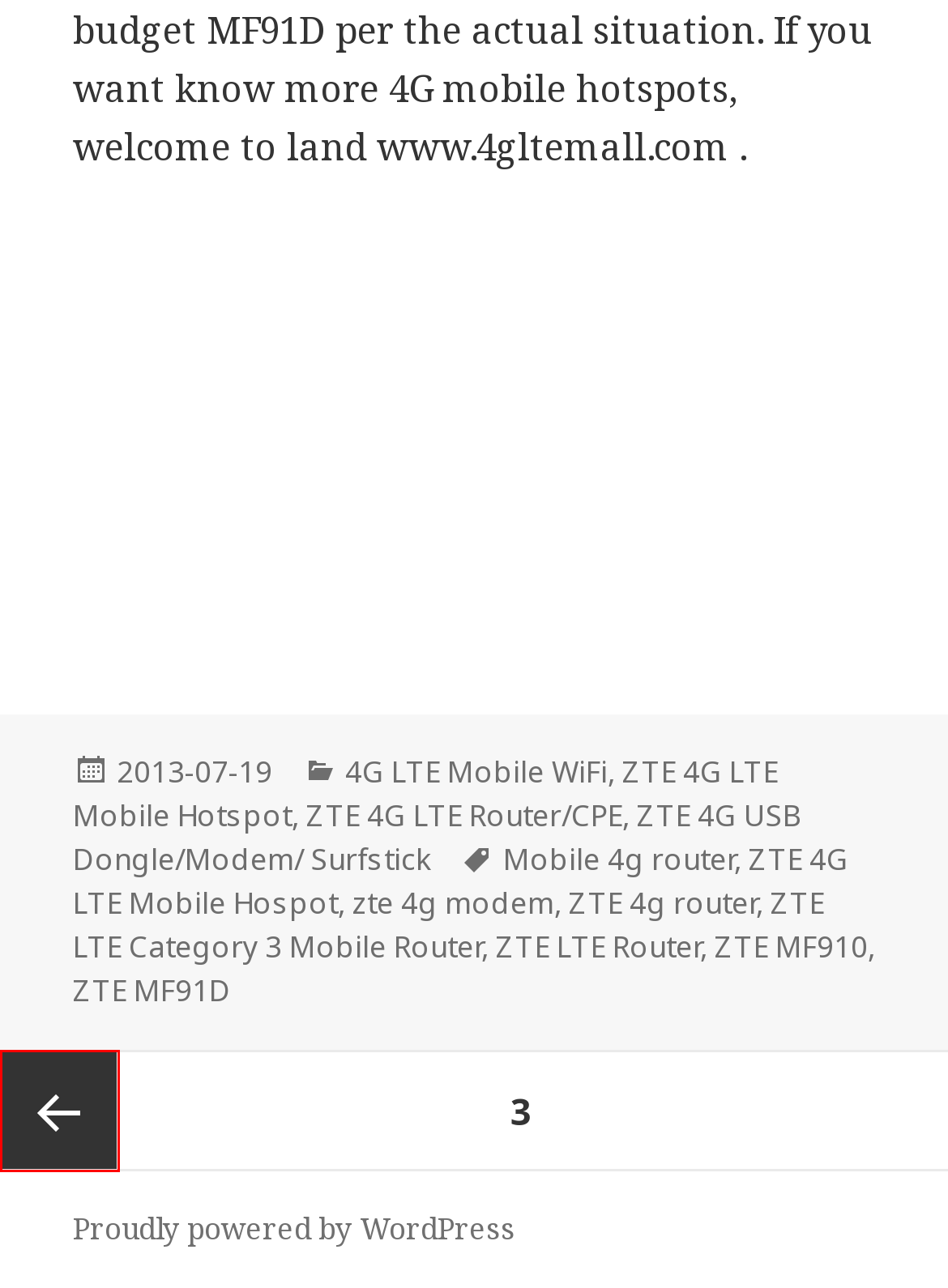Observe the webpage screenshot and focus on the red bounding box surrounding a UI element. Choose the most appropriate webpage description that corresponds to the new webpage after clicking the element in the bounding box. Here are the candidates:
A. 4G LTE Mobile WiFi Archives – 4G LTE Mall
B. Blog Tool, Publishing Platform, and CMS – WordPress.org
C. ZTE 4G LTE Router/CPE Archives – 4G LTE Mall
D. Mobile 4g router Archives – 4G LTE Mall
E. ZTE 4G LTE Router/CPE Archives – Page 2 of 3 – 4G LTE Mall
F. ZTE MF910 Archives – 4G LTE Mall
G. ZTE 4g router Archives – 4G LTE Mall
H. ZTE 4G USB Dongle/Modem/ Surfstick Archives – 4G LTE Mall

E